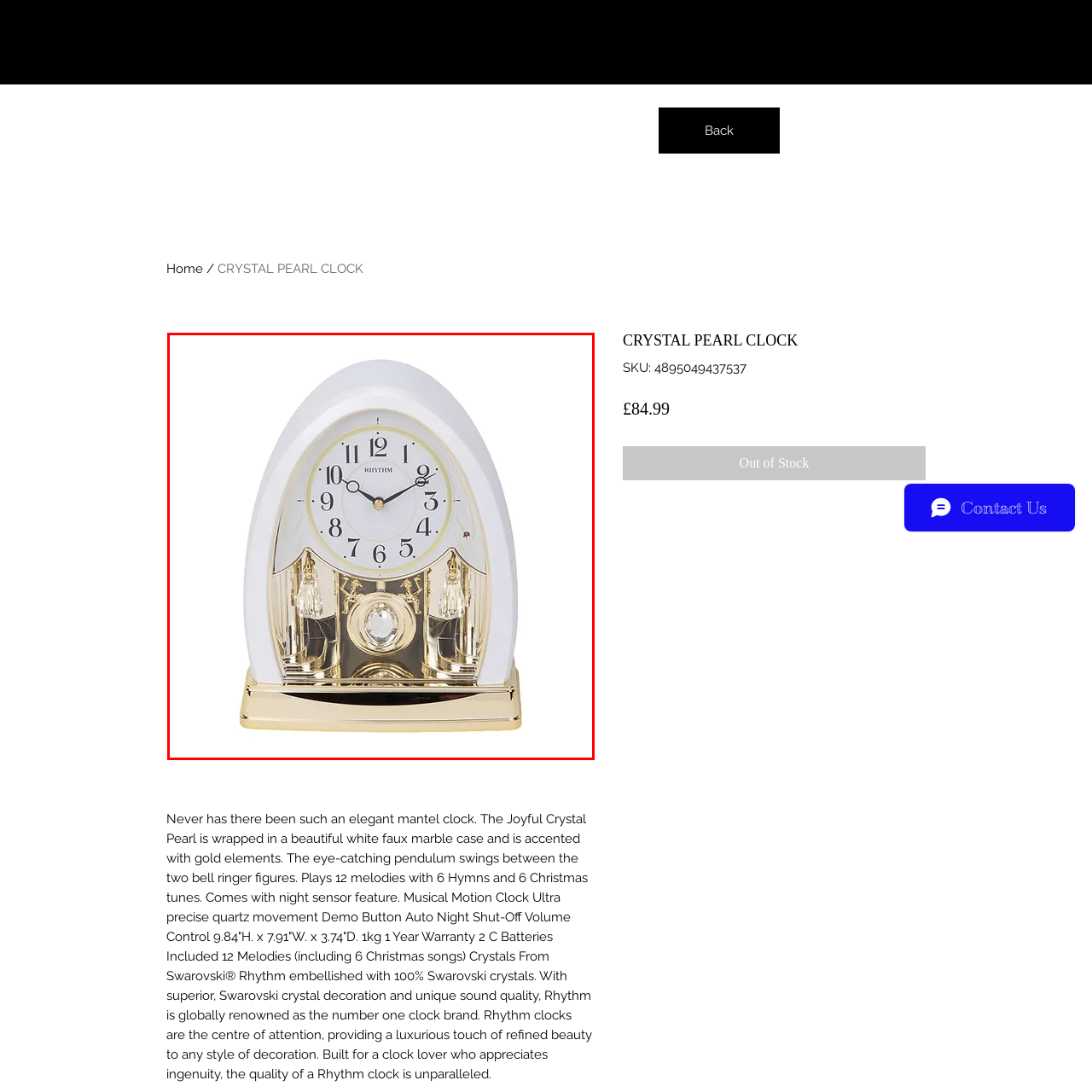What is the weight of the clock?
Direct your attention to the image bordered by the red bounding box and answer the question in detail, referencing the image.

The caption provides the dimensions and weight of the clock, stating that it 'measures 9.84 inches tall by 7.91 inches wide, and weighing 1 kg', which directly answers the question about the clock's weight.